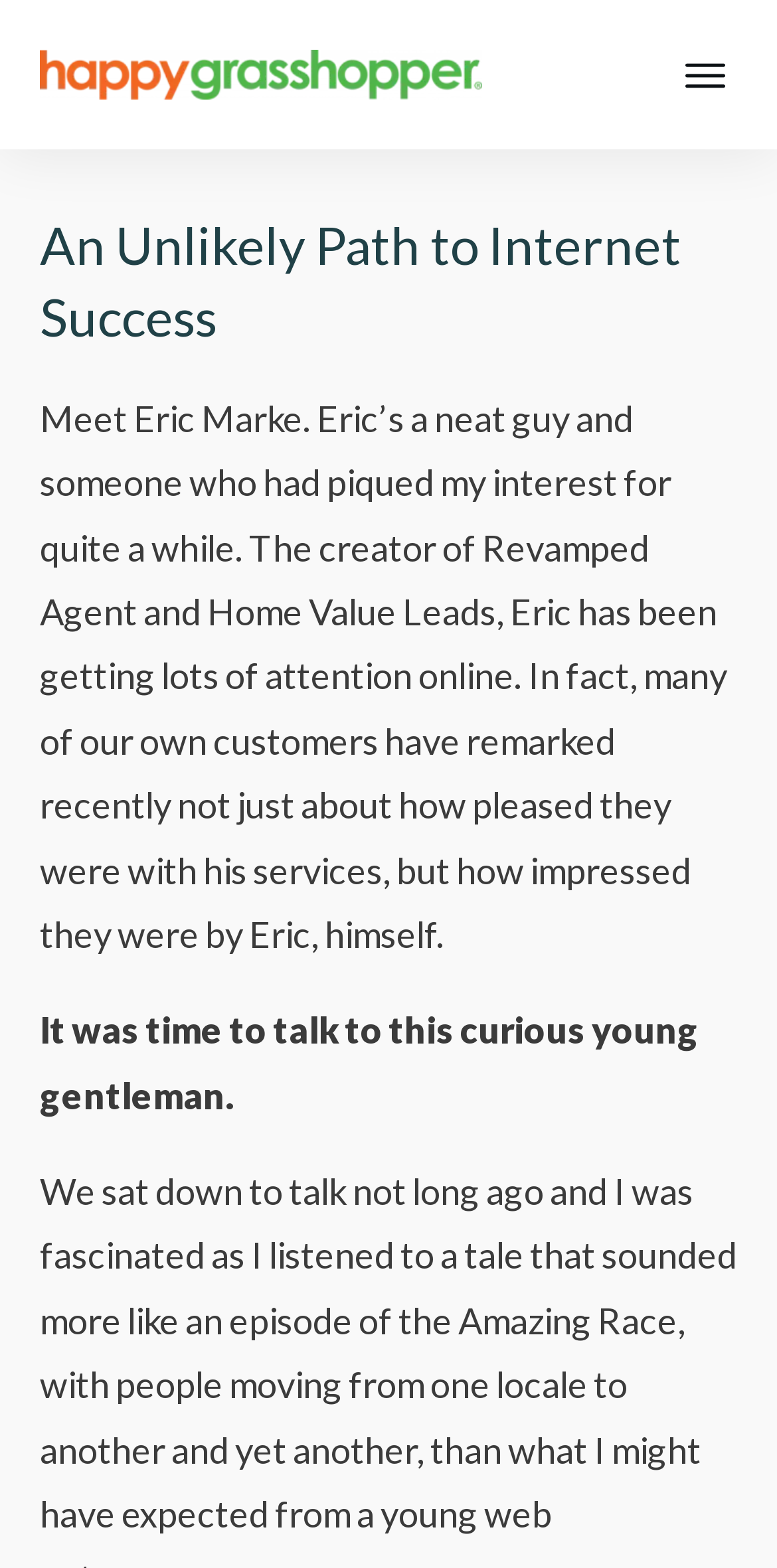Offer an in-depth caption of the entire webpage.

The webpage is about Eric Marke, the creator of Revamped Agent and Home Value Leads. At the top of the page, there are two links, one on the left and one on the right, with an image situated to the right of the second link. Below these elements, there is a heading that reads "An Unlikely Path to Internet Success". 

Underneath the heading, there is a section that introduces Eric Marke. The text "Meet" is followed by a link to Eric Marke's name, and then a paragraph that describes him as a neat guy who has piqued the interest of many people. Within this paragraph, there are links to his creations, Revamped Agent and Home Value Leads. 

The text continues to describe Eric's online presence, mentioning that many customers have been impressed not only with his services but also with him as a person. The final sentence of this section expresses the desire to talk to Eric, referring to him as a curious young gentleman.